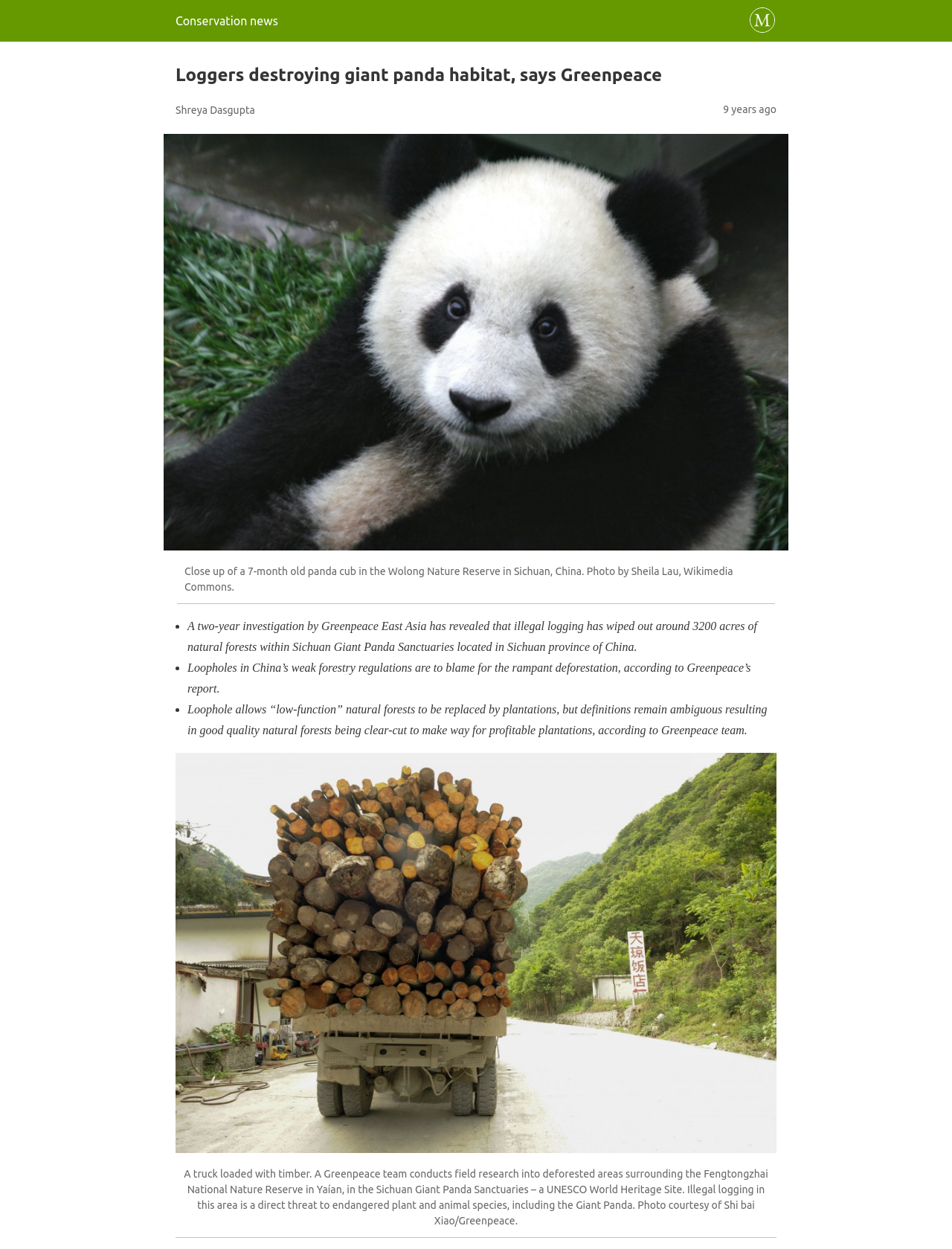Using the description "Conservation news", predict the bounding box of the relevant HTML element.

[0.184, 0.011, 0.292, 0.022]